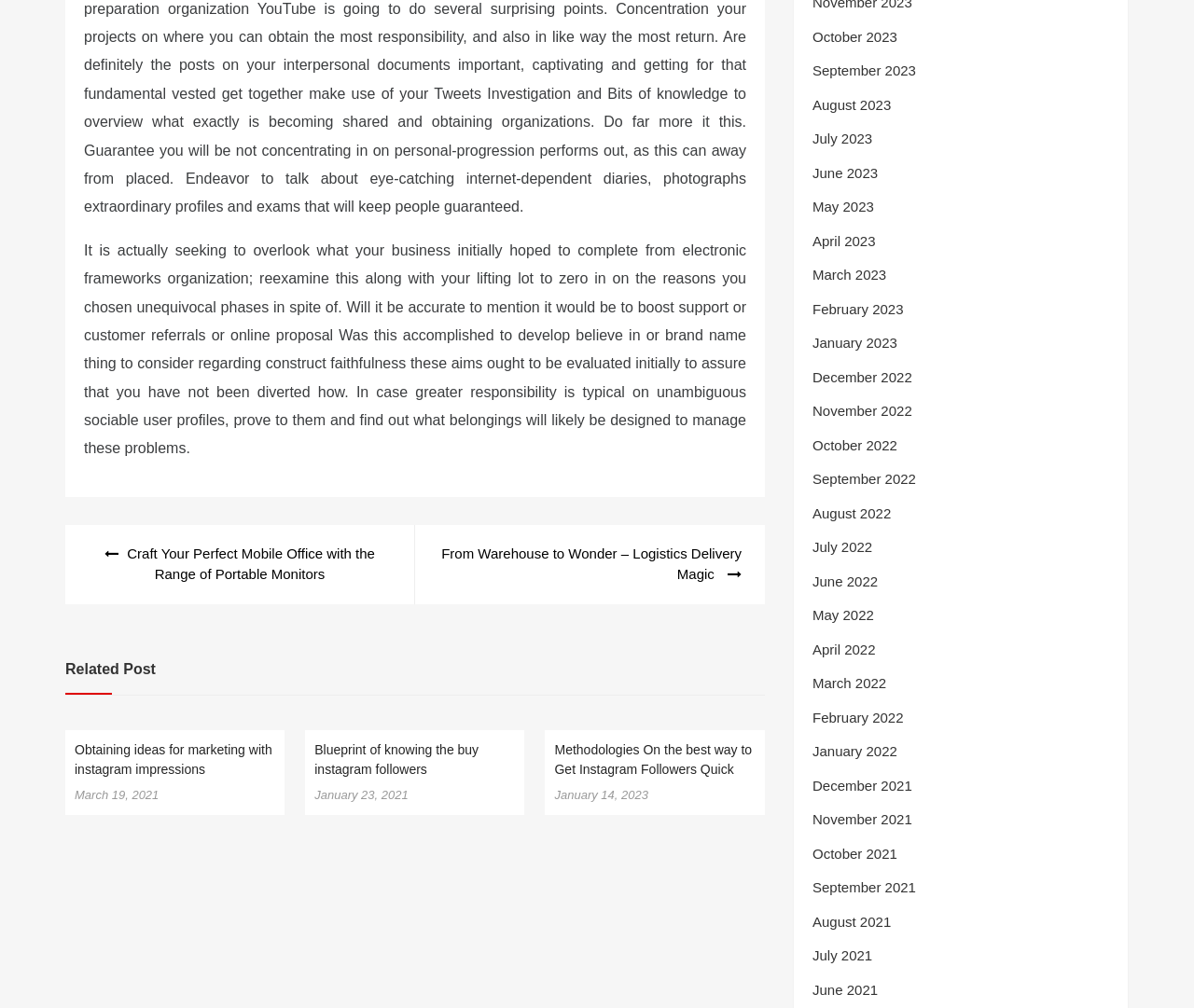How many links are there in the post navigation section?
Please provide a single word or phrase as your answer based on the screenshot.

2